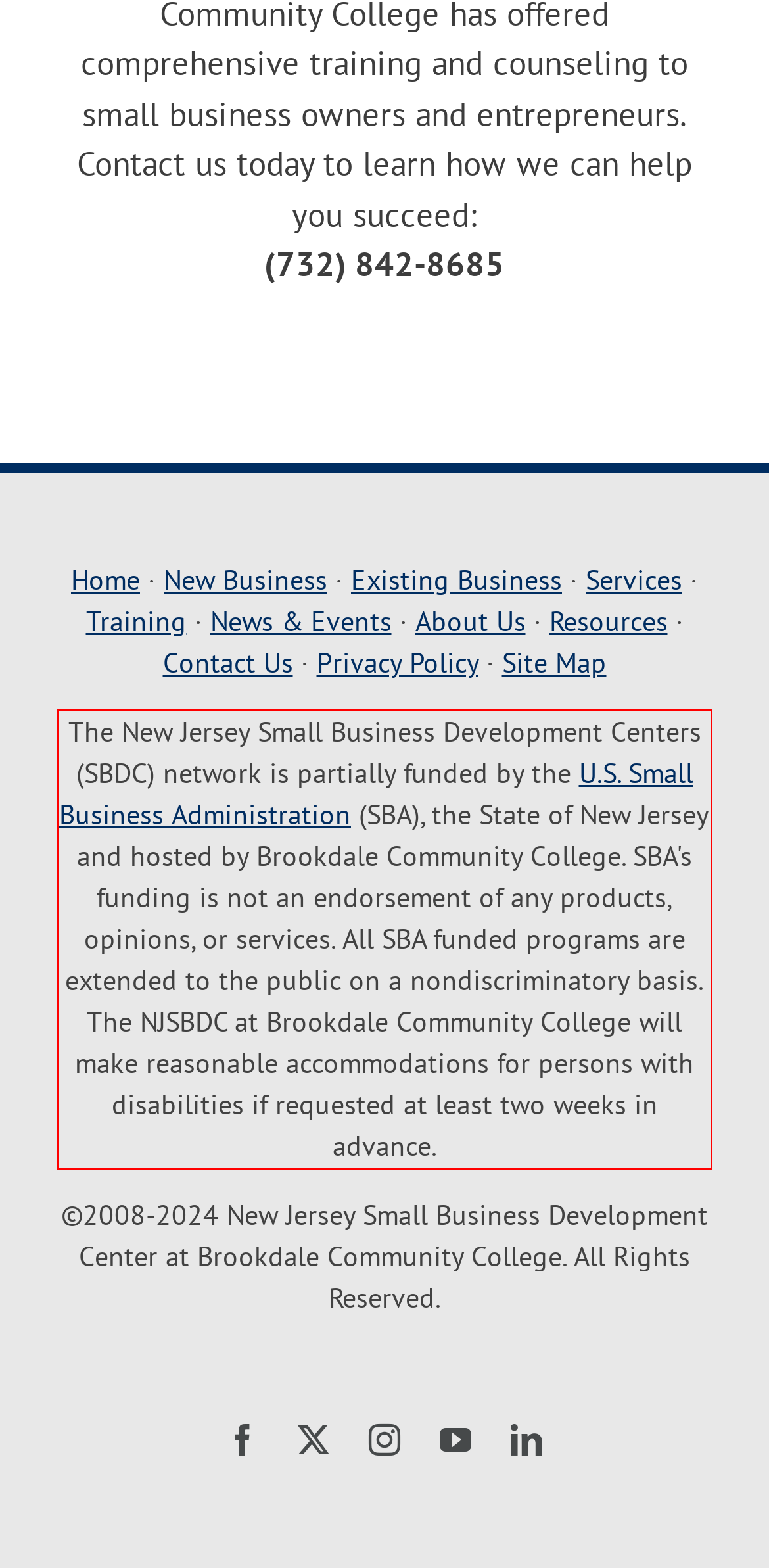You are provided with a screenshot of a webpage that includes a UI element enclosed in a red rectangle. Extract the text content inside this red rectangle.

The New Jersey Small Business Development Centers (SBDC) network is partially funded by the U.S. Small Business Administration (SBA), the State of New Jersey and hosted by Brookdale Community College. SBA's funding is not an endorsement of any products, opinions, or services. All SBA funded programs are extended to the public on a nondiscriminatory basis. The NJSBDC at Brookdale Community College will make reasonable accommodations for persons with disabilities if requested at least two weeks in advance.